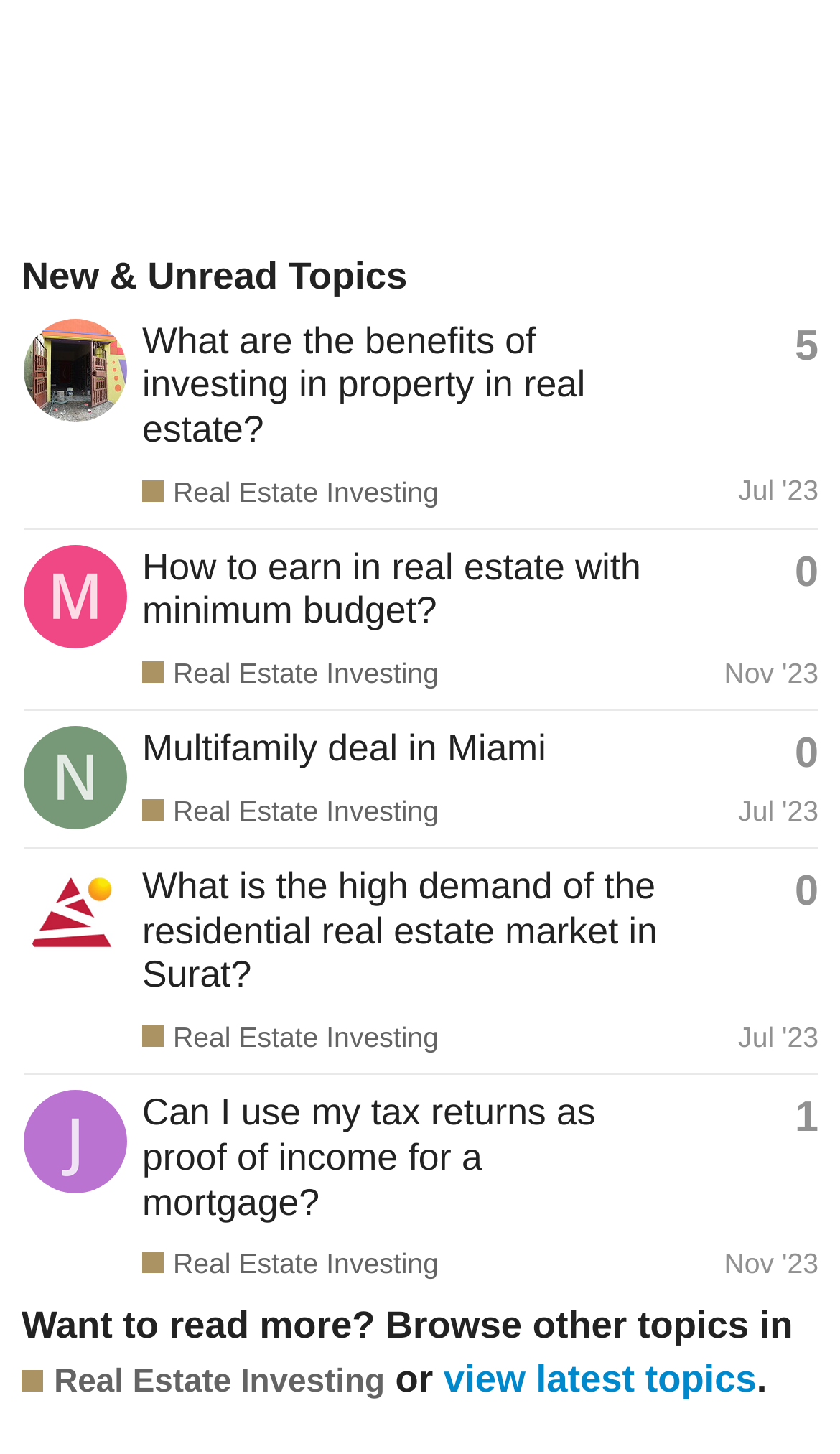Find the bounding box coordinates of the clickable element required to execute the following instruction: "Read topic 'How to earn in real estate with minimum budget?'". Provide the coordinates as four float numbers between 0 and 1, i.e., [left, top, right, bottom].

[0.027, 0.363, 0.974, 0.488]